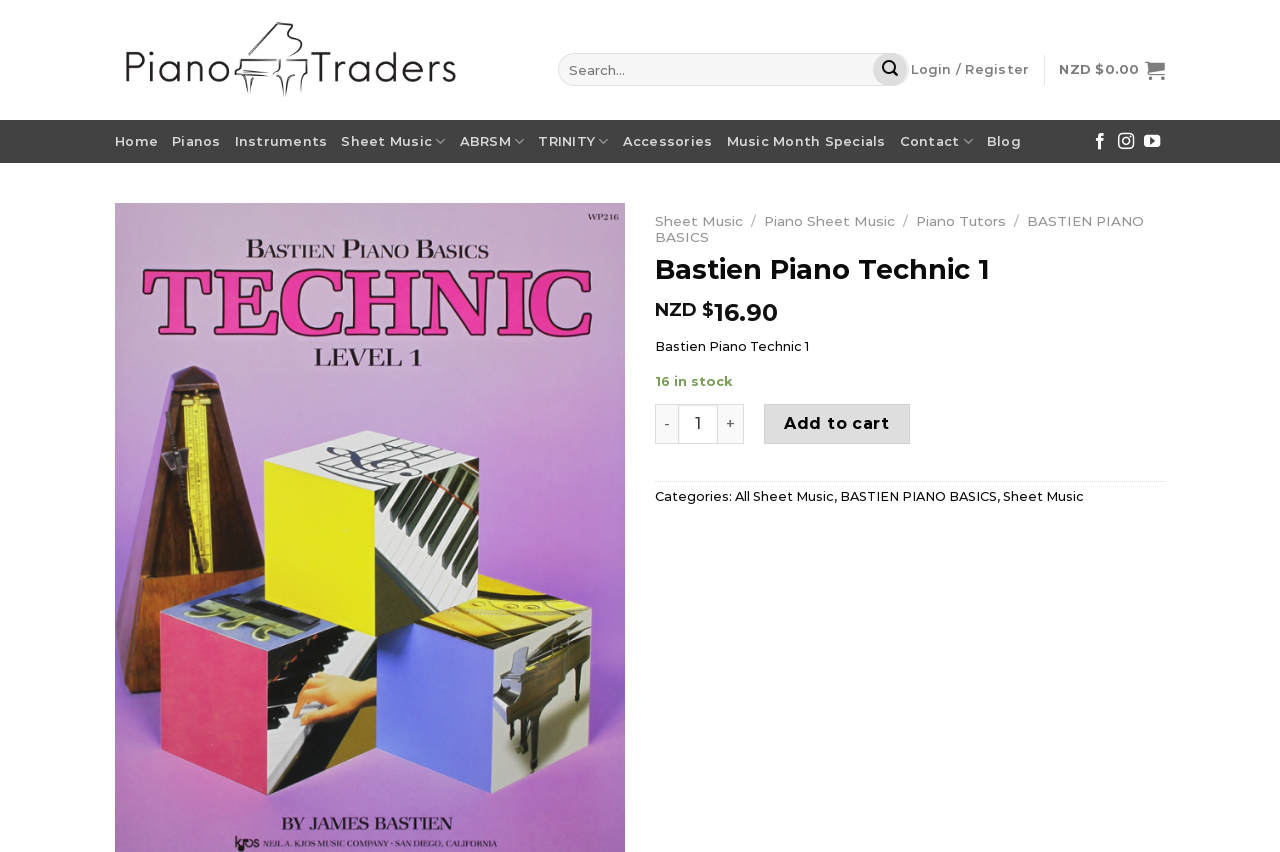How many Bastien Piano Technic 1 are in stock?
Answer the question with as much detail as possible.

I found the quantity of Bastien Piano Technic 1 in stock by looking at the product information section, where it says '16 in stock'.